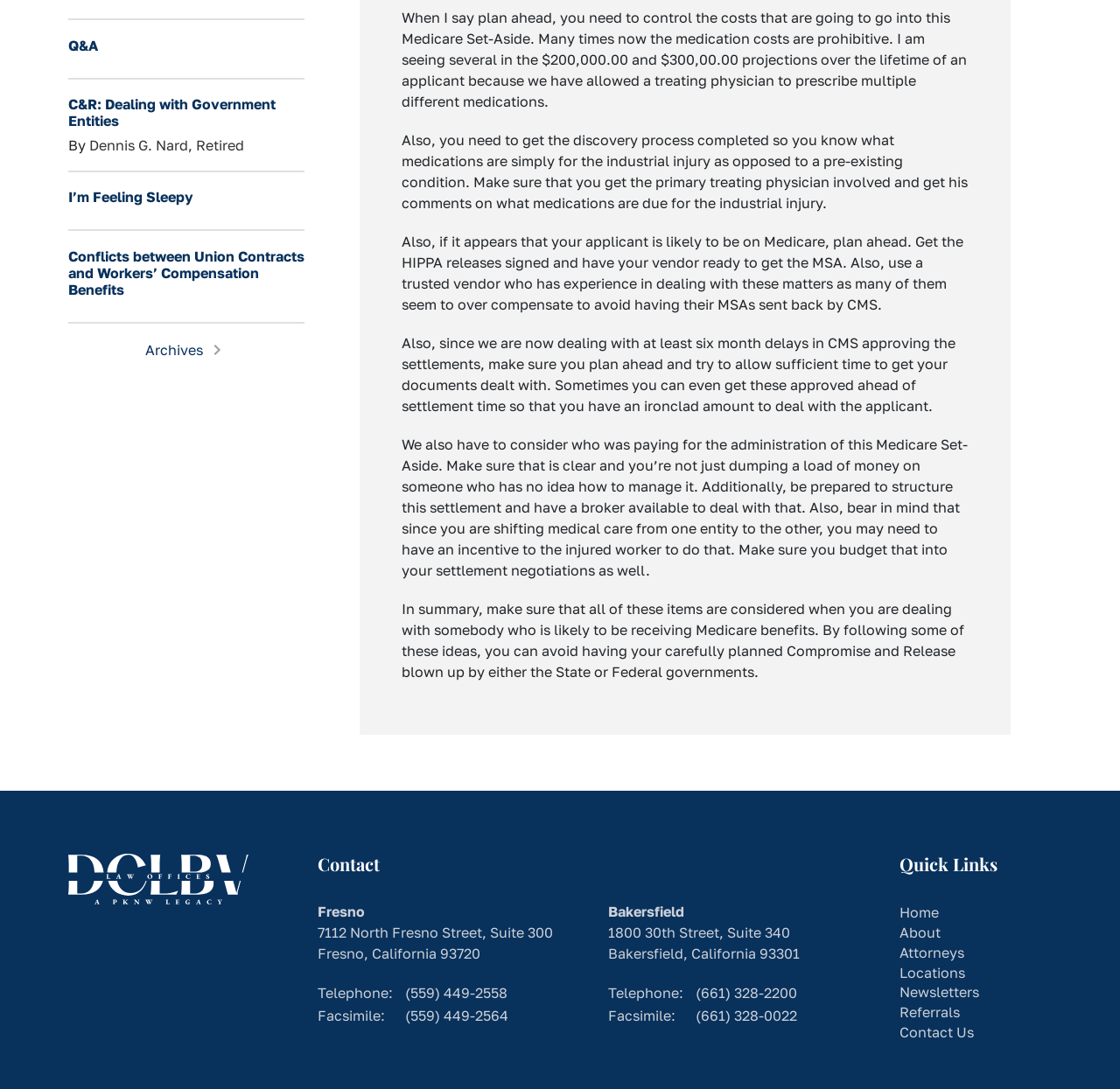Please provide a brief answer to the following inquiry using a single word or phrase:
What is the purpose of the Q&A link?

To answer questions